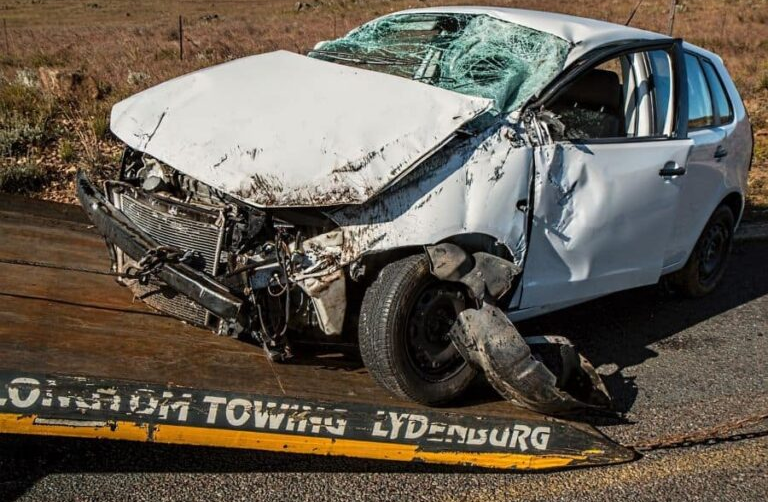Respond with a single word or short phrase to the following question: 
Is the windshield of the car shattered?

Yes